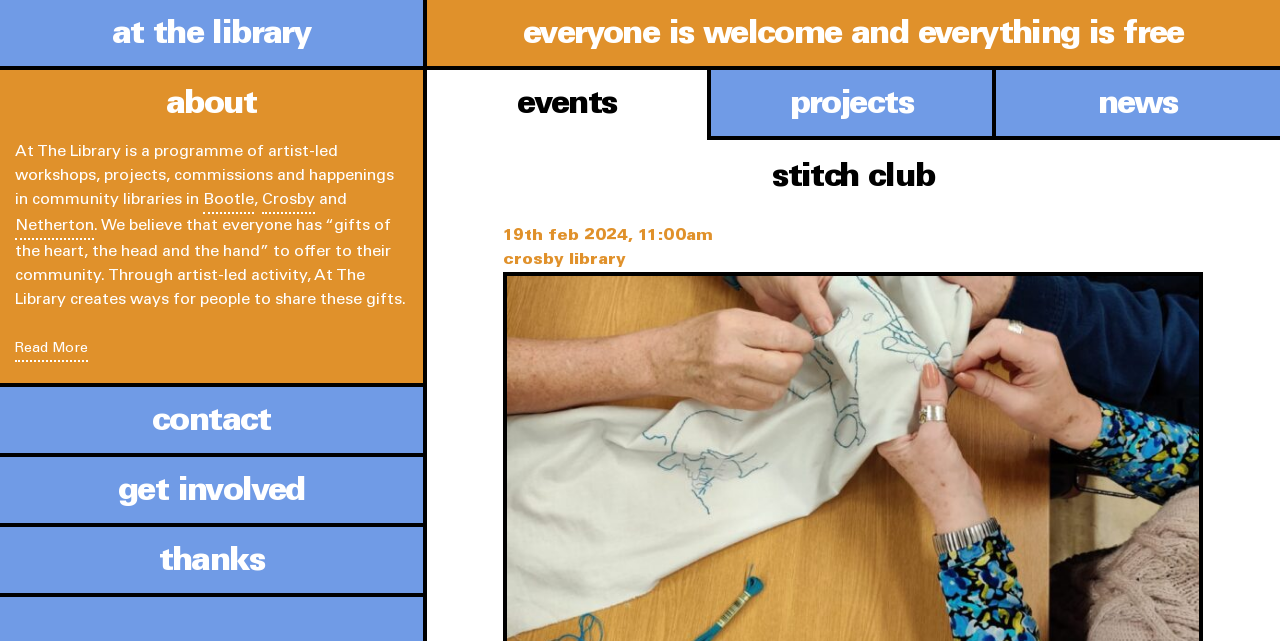Locate the bounding box coordinates of the clickable region to complete the following instruction: "read more about 'Stitch Club'."

[0.393, 0.242, 0.94, 0.425]